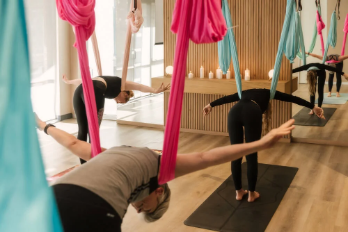Summarize the image with a detailed description that highlights all prominent details.

The image showcases a vibrant aerial yoga class in session, featuring participants engaged in various poses using soft, colorful aerial silks. The space is bright and inviting, with soft lighting and a wooden backdrop that adds warmth. Participants are depicted in a mix of playful and focused postures, emphasizing the energetic and freeing nature of aerial yoga. The silks, draped in pink and blue, create a visually striking contrast against the neutral tones of the studio. This image captures the essence of aerial yoga as a unique blend of traditional yoga and acrobatic movement, highlighting its accessibility for practitioners at different skill levels. It aligns with the description of Aerial Vinyasa, where students use the aerial hammock as an assistive prop to explore and deepen their yoga poses in a supportive environment.